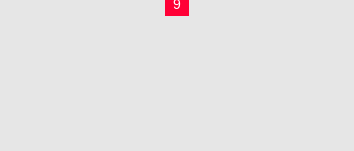What is Varchasvi Shankar's role in the spirits industry?
Please provide a single word or phrase as your answer based on the screenshot.

Founder of Varchas Whiskey